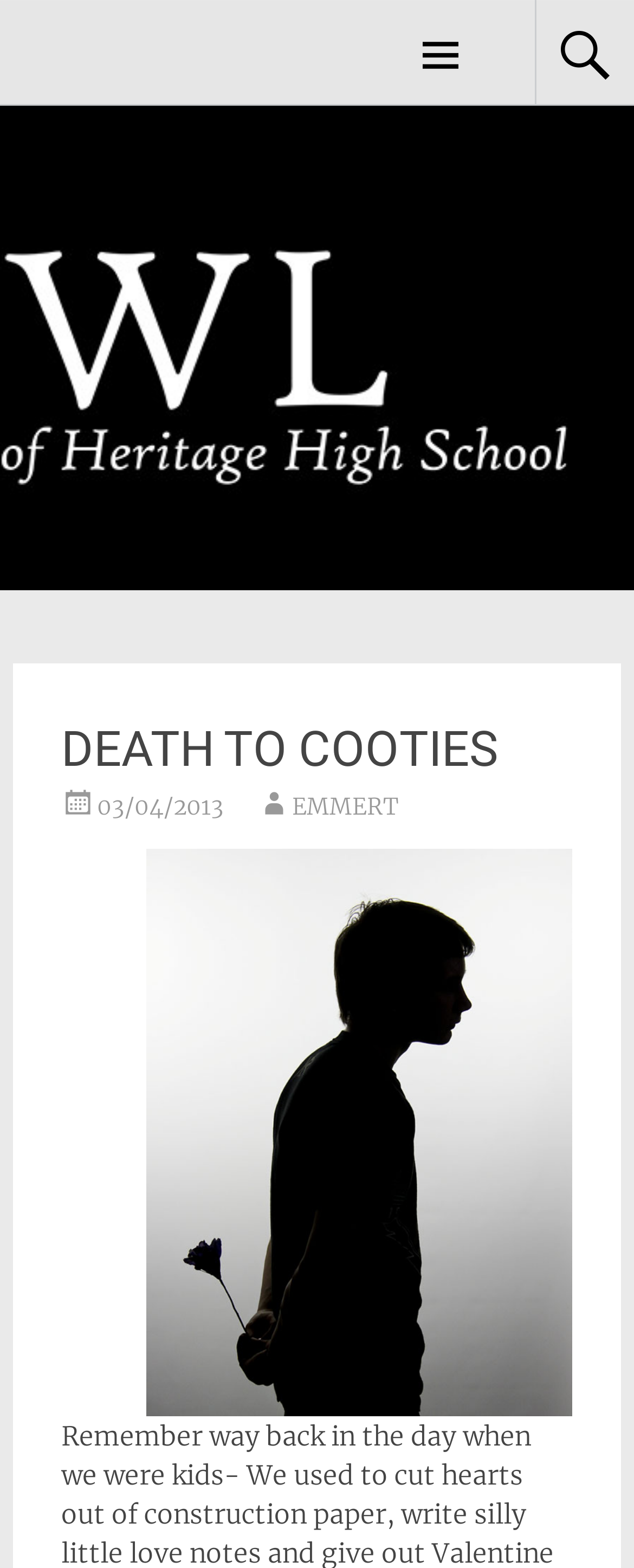Create an elaborate caption for the webpage.

The webpage is titled "DEATH TO COOTIES – HOWL HERITAGE" and features a prominent heading "HOWL HERITAGE" at the top left corner. Below this heading is a link with the same text, "HOWL HERITAGE". 

To the right of the "HOWL HERITAGE" heading is an icon represented by the Unicode character "\uf419". This icon is part of a larger header section that contains several elements. Within this section, there is a heading that reads "DEATH TO COOTIES" positioned at the top left. 

Below the "DEATH TO COOTIES" heading are three elements aligned horizontally. On the left is a link displaying the date "03/04/2013", in the middle is an image that takes up most of the horizontal space, and on the right is a link with the text "EMMERT".